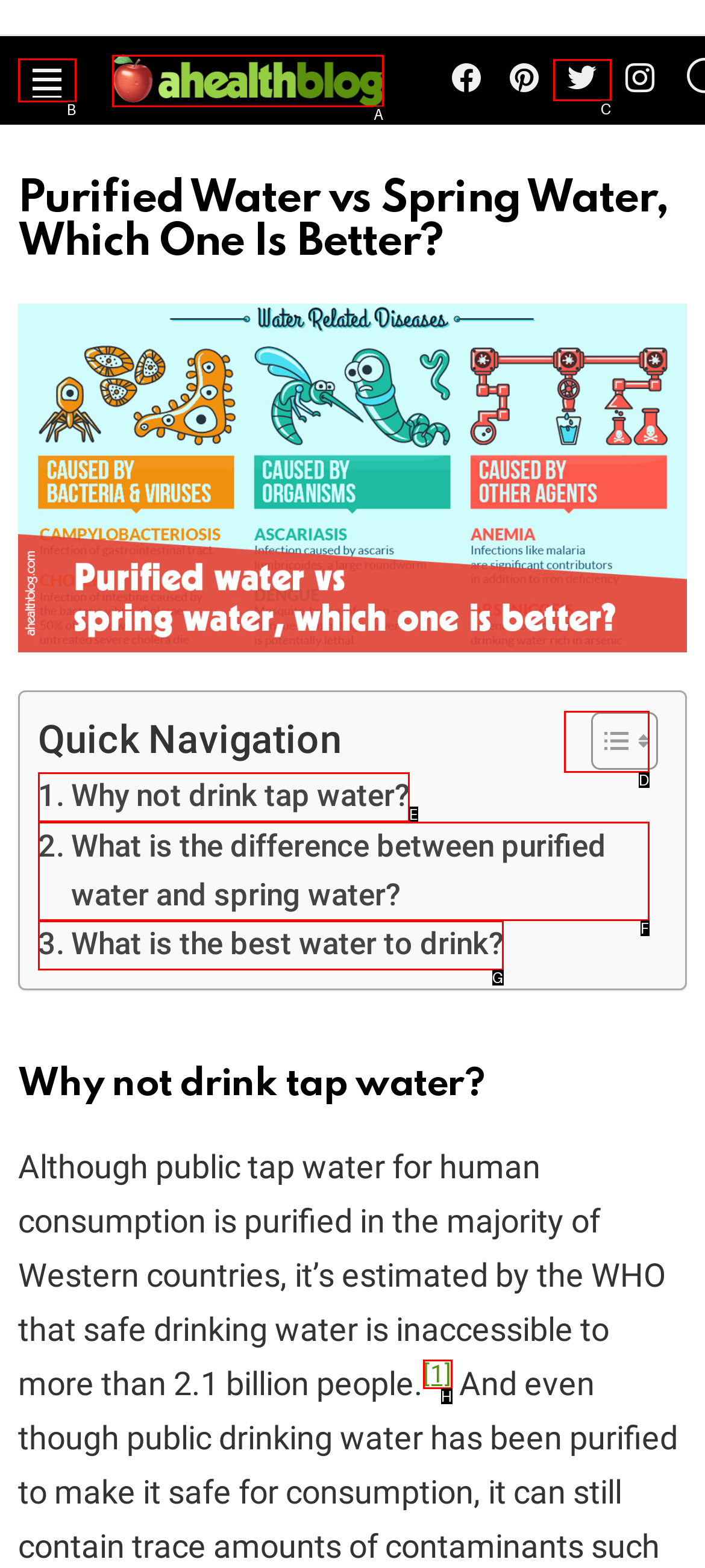Tell me the correct option to click for this task: Visit AHealthBlog homepage
Write down the option's letter from the given choices.

A